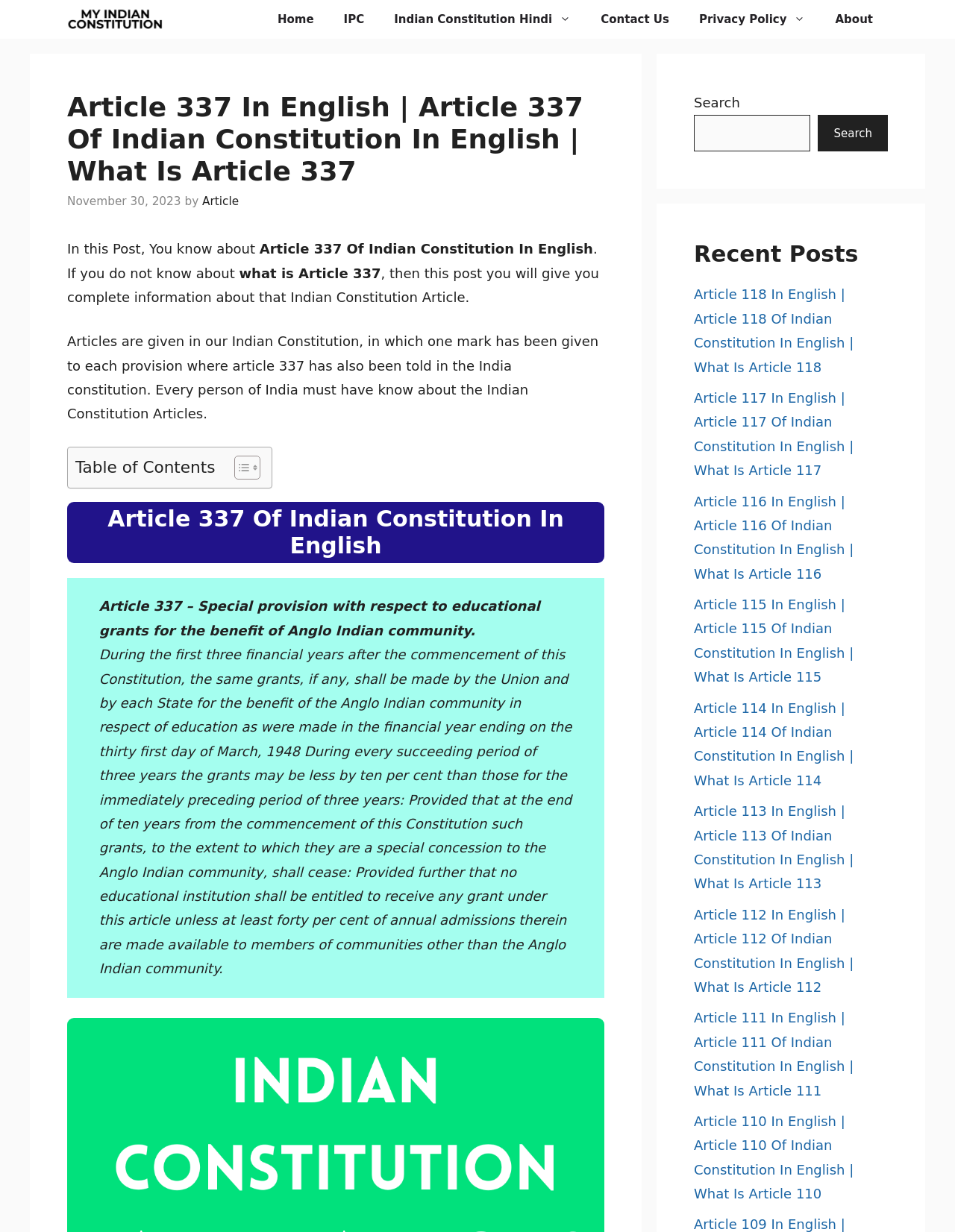Pinpoint the bounding box coordinates of the clickable element needed to complete the instruction: "Visit the 'Contact Us' page". The coordinates should be provided as four float numbers between 0 and 1: [left, top, right, bottom].

[0.613, 0.0, 0.716, 0.031]